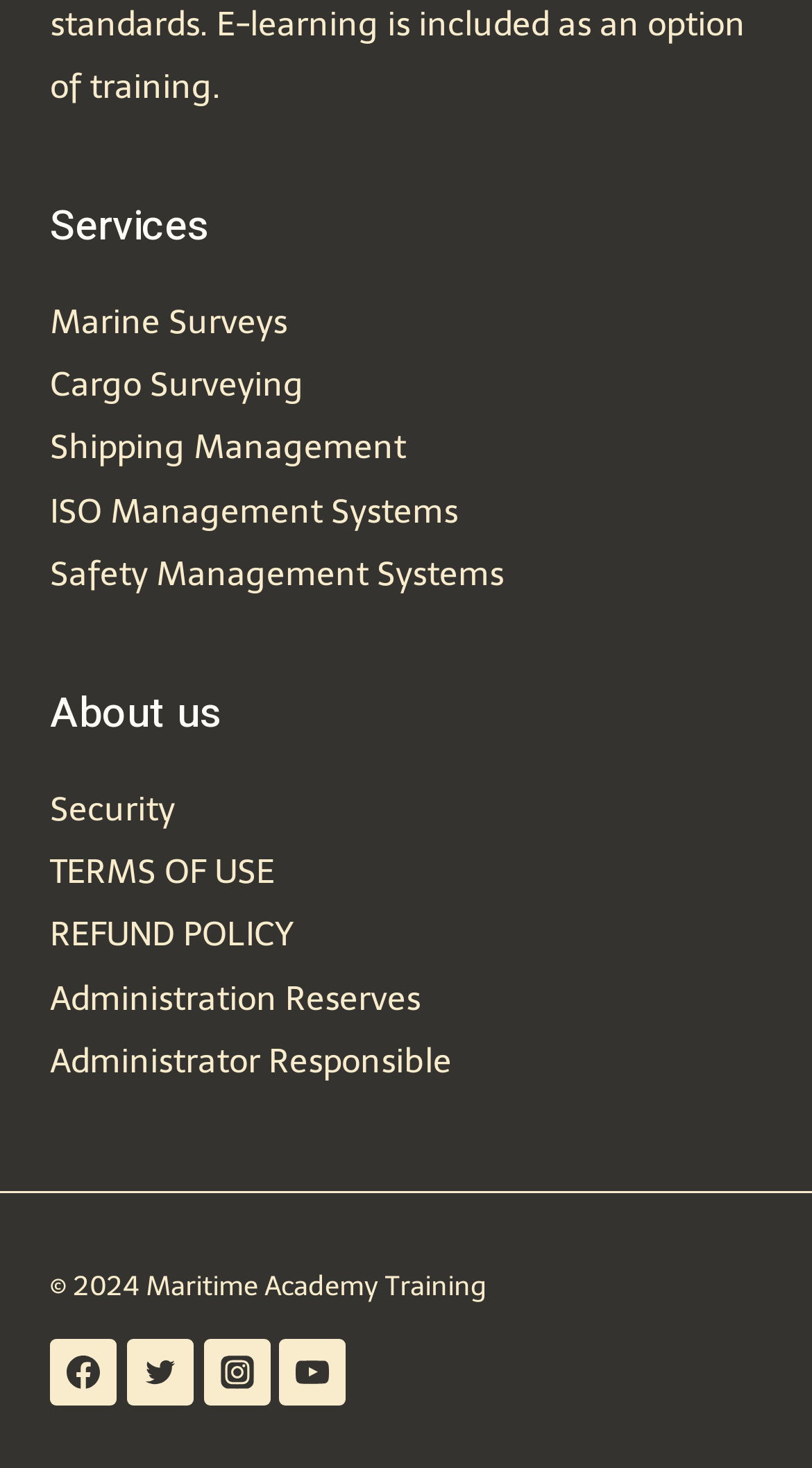Determine the bounding box coordinates of the clickable area required to perform the following instruction: "Go to About us". The coordinates should be represented as four float numbers between 0 and 1: [left, top, right, bottom].

[0.062, 0.465, 0.938, 0.507]